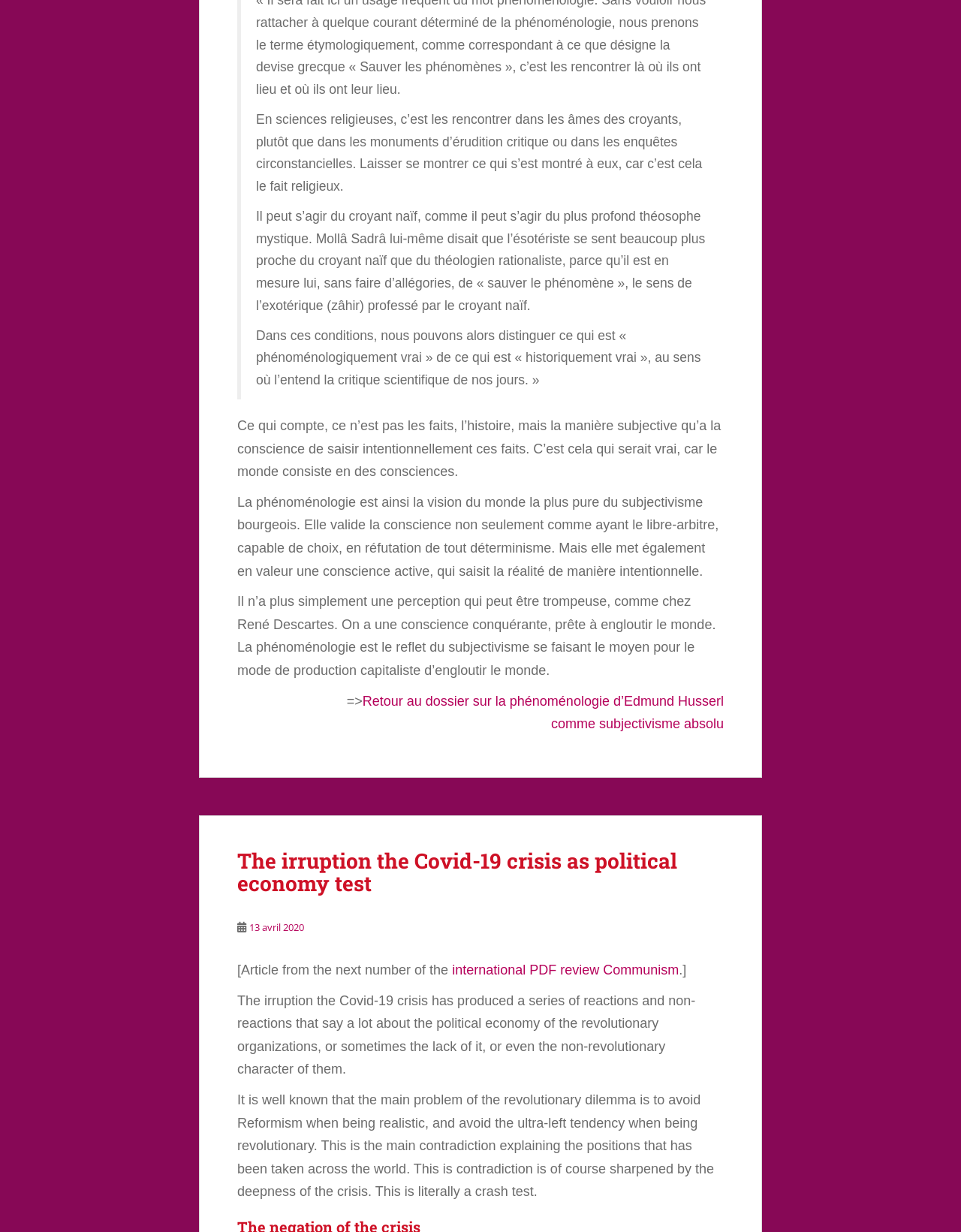What is the main topic of the text?
Please interpret the details in the image and answer the question thoroughly.

The main topic of the text is phenomenology, which is evident from the multiple paragraphs discussing the concept and its relation to subjectivism and capitalism.